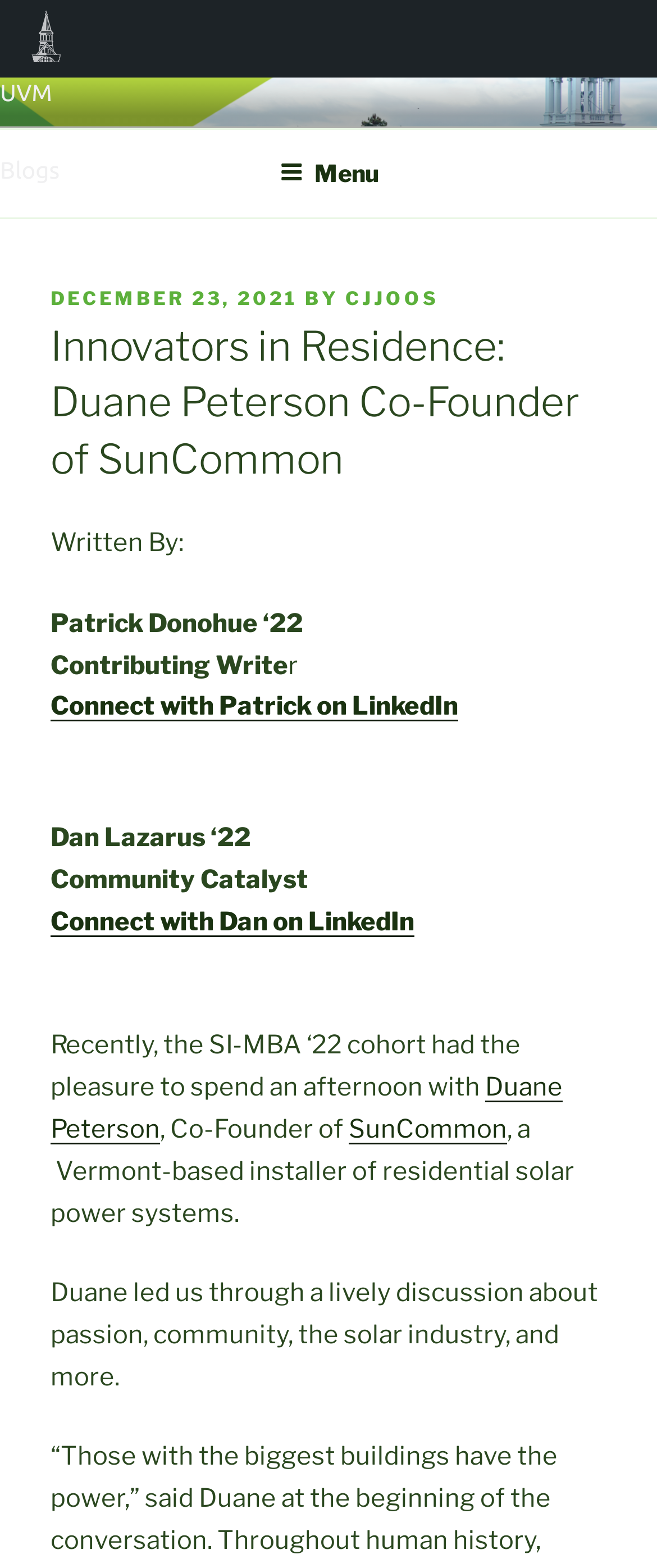Find the bounding box coordinates of the clickable region needed to perform the following instruction: "Visit THE SUSTAINABLE INNOVATION REVIEW". The coordinates should be provided as four float numbers between 0 and 1, i.e., [left, top, right, bottom].

[0.077, 0.066, 0.832, 0.129]